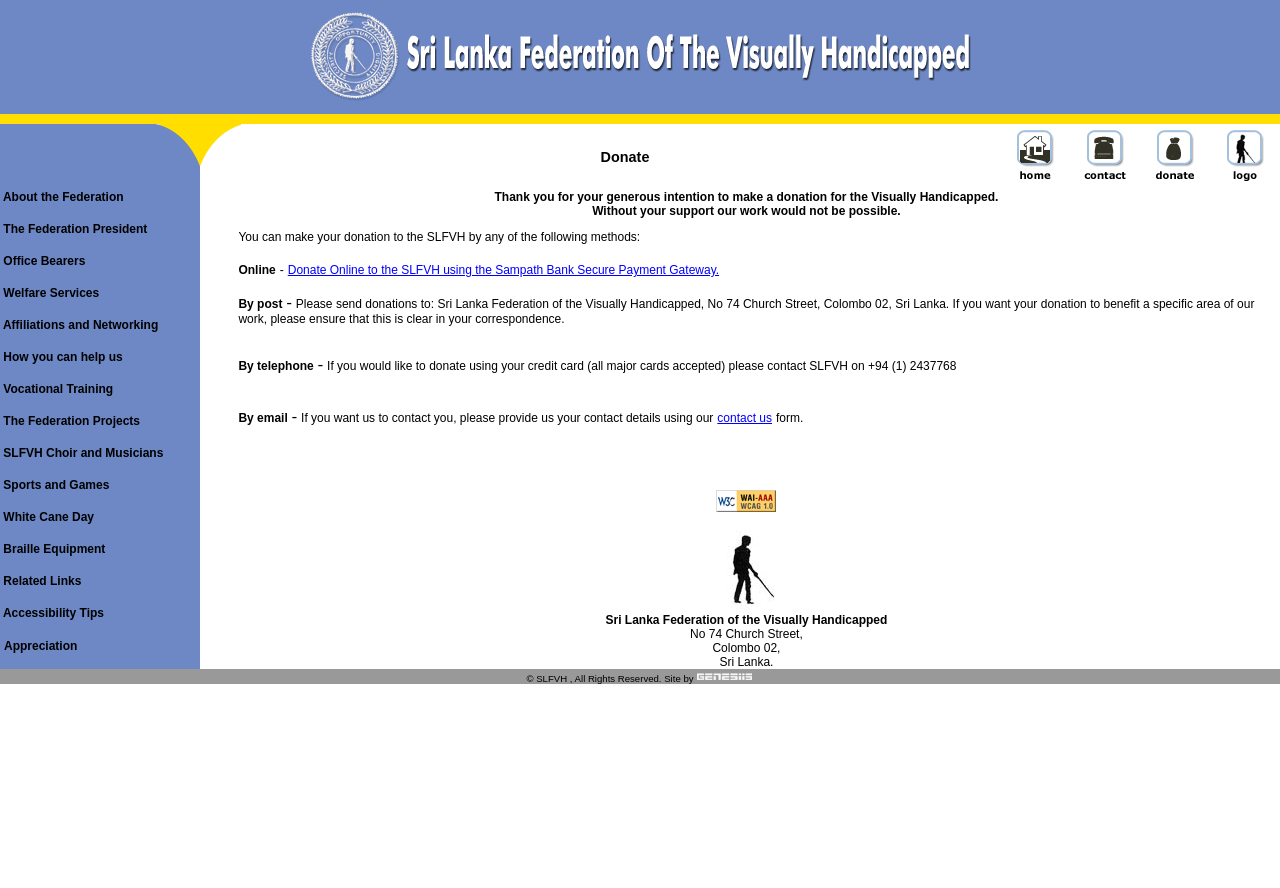Respond to the following query with just one word or a short phrase: 
What is the purpose of the 'Skip to page content' link?

To skip to the main content of the webpage